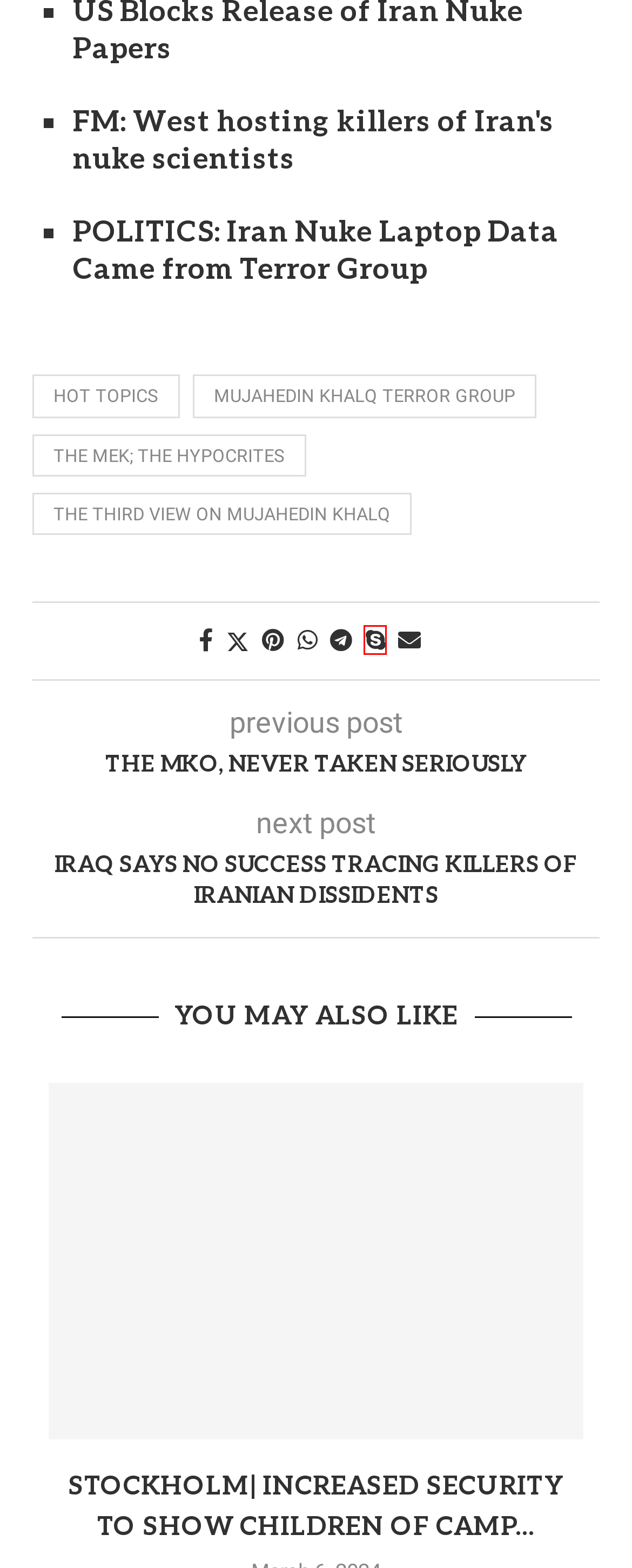Assess the screenshot of a webpage with a red bounding box and determine which webpage description most accurately matches the new page after clicking the element within the red box. Here are the options:
A. Mujahedin Khalq Terror group - Nejat Society
B. POLITICS: Iran Nuke Laptop Data Came from Terror Group - Nejat Society
C. Hot Topics - Nejat Society
D. Skype
E. The Third View on Mujahedin Khalq - Nejat Society
F. Iraq says no success tracing killers of Iranian dissidents - Nejat Society
G. The MEK; the Hypocrites - Nejat Society
H. The MKO, never taken seriously - Nejat Society

D